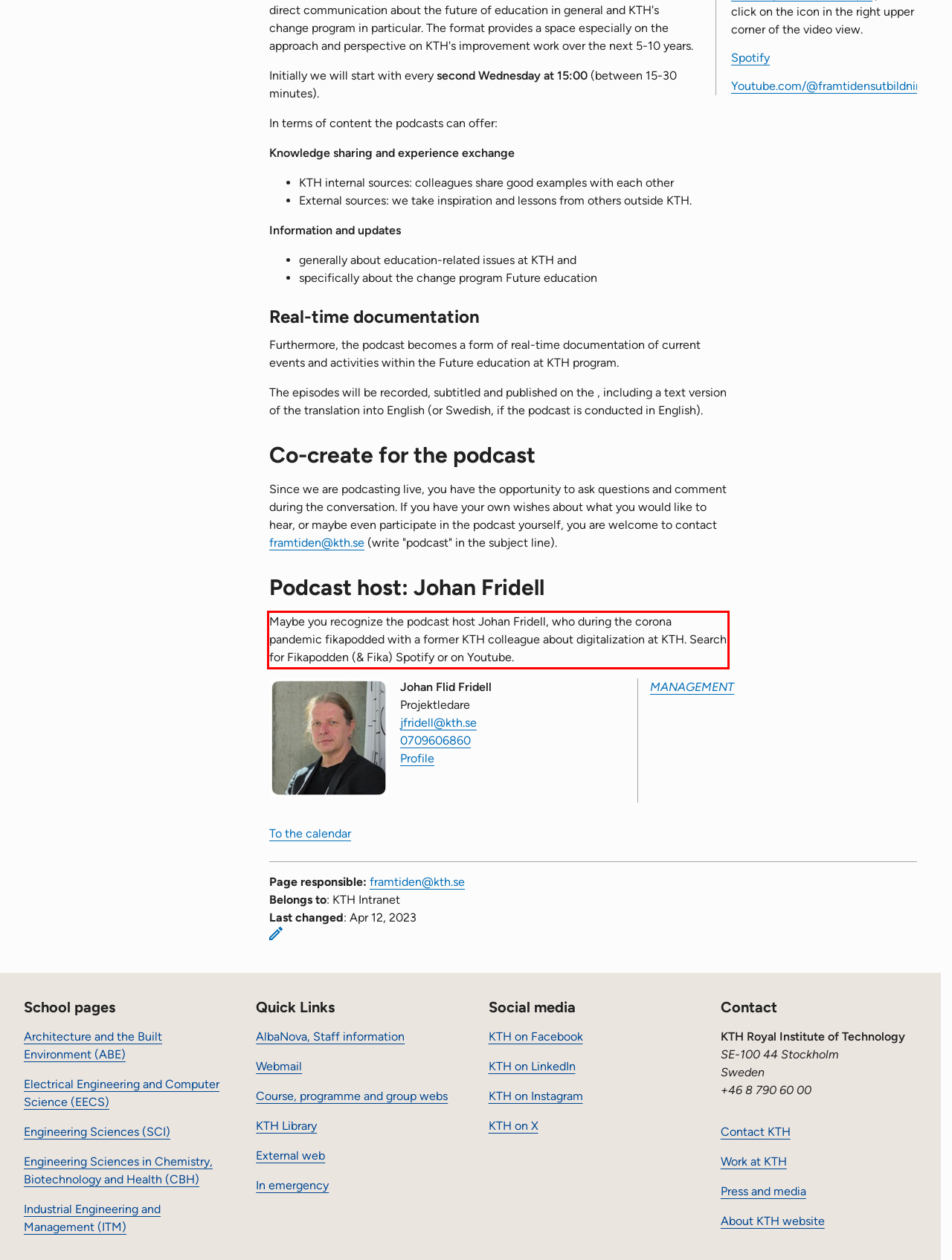Look at the provided screenshot of the webpage and perform OCR on the text within the red bounding box.

Maybe you recognize the podcast host Johan Fridell, who during the corona pandemic fikapodded with a former KTH colleague about digitalization at KTH. Search for Fikapodden (& Fika) Spotify or on Youtube.